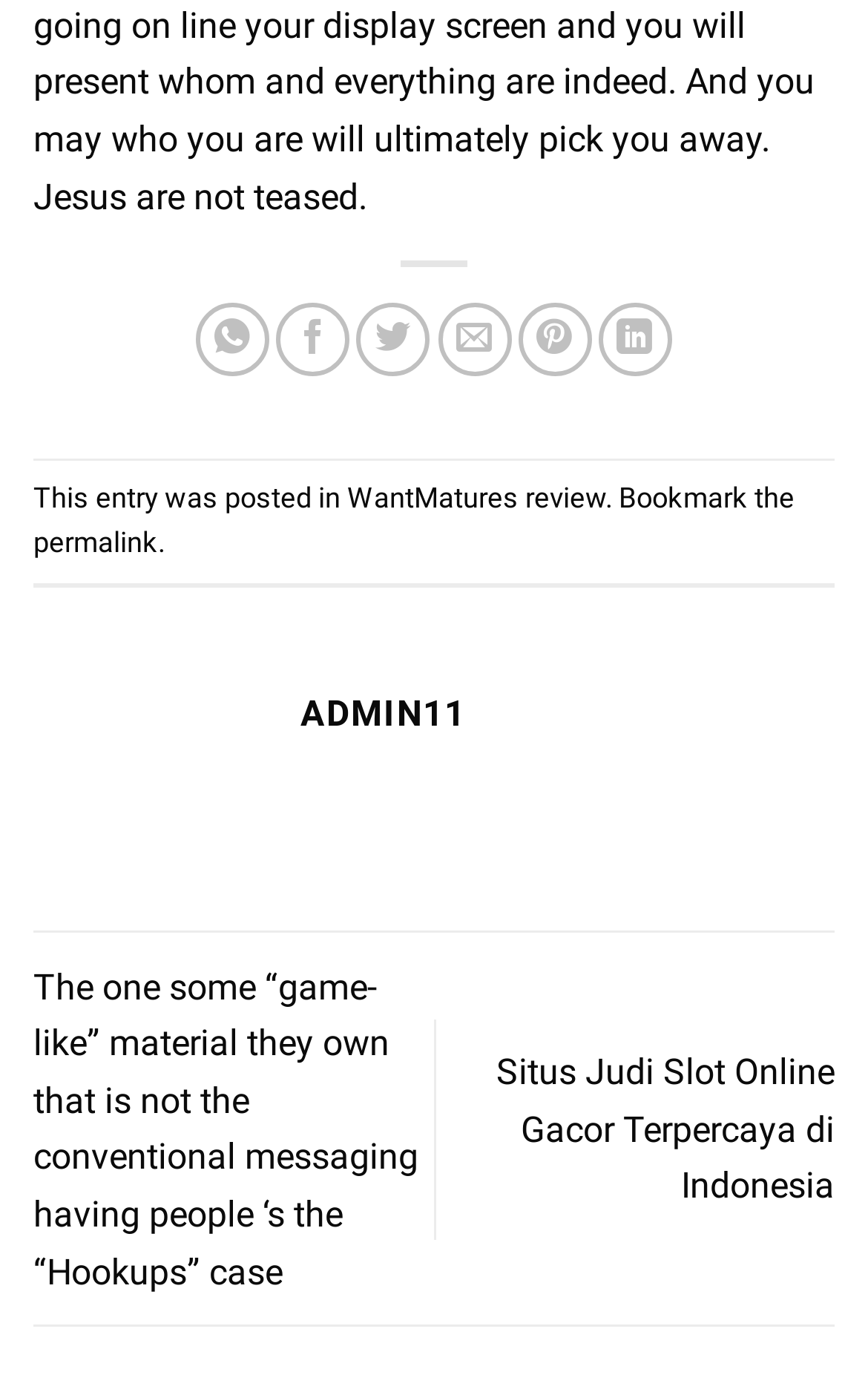Identify the bounding box coordinates of the section that should be clicked to achieve the task described: "Read the ADMIN11 heading".

[0.346, 0.474, 0.962, 0.529]